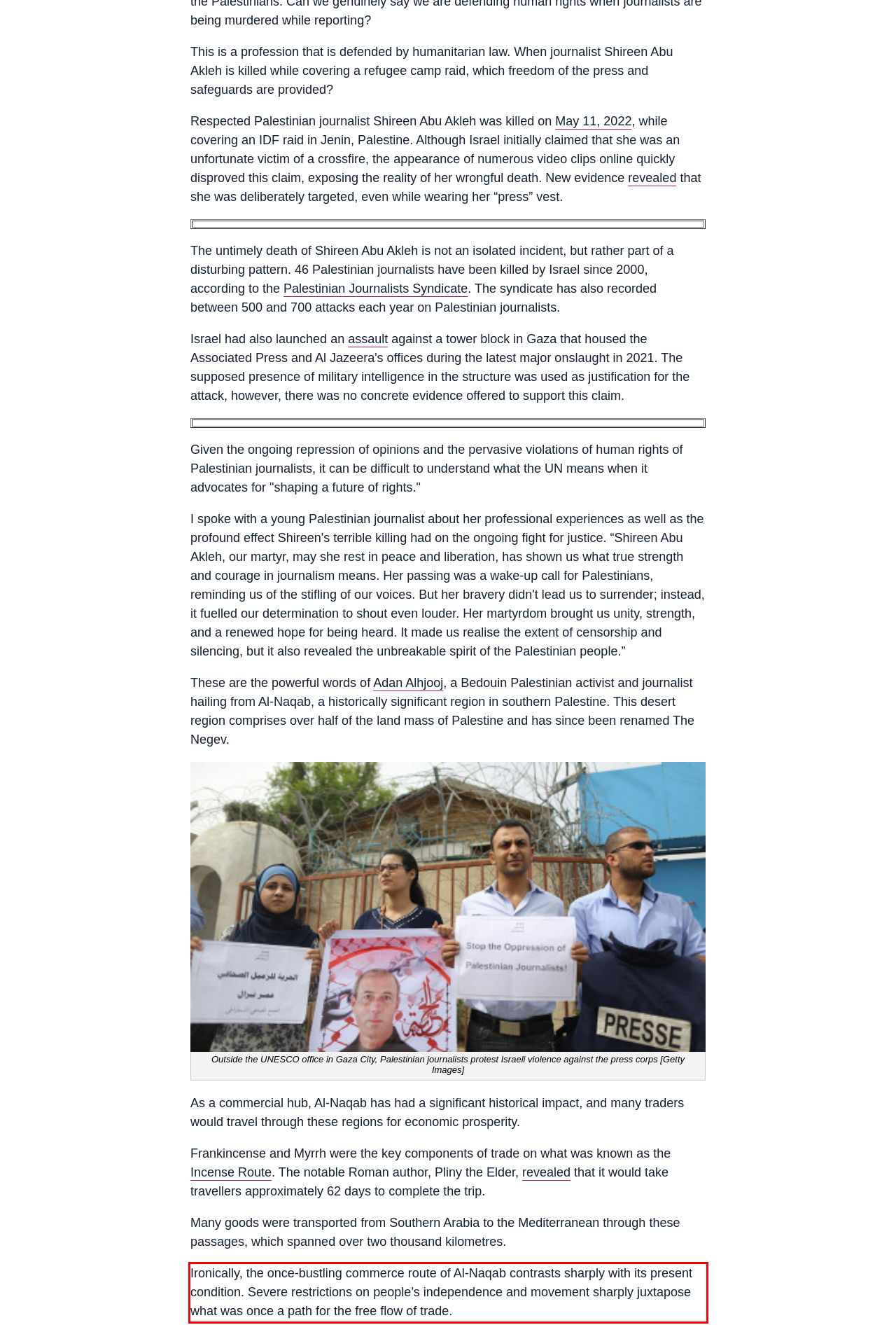Analyze the screenshot of the webpage and extract the text from the UI element that is inside the red bounding box.

Ironically, the once-bustling commerce route of Al-Naqab contrasts sharply with its present condition. Severe restrictions on people’s independence and movement sharply juxtapose what was once a path for the free flow of trade.